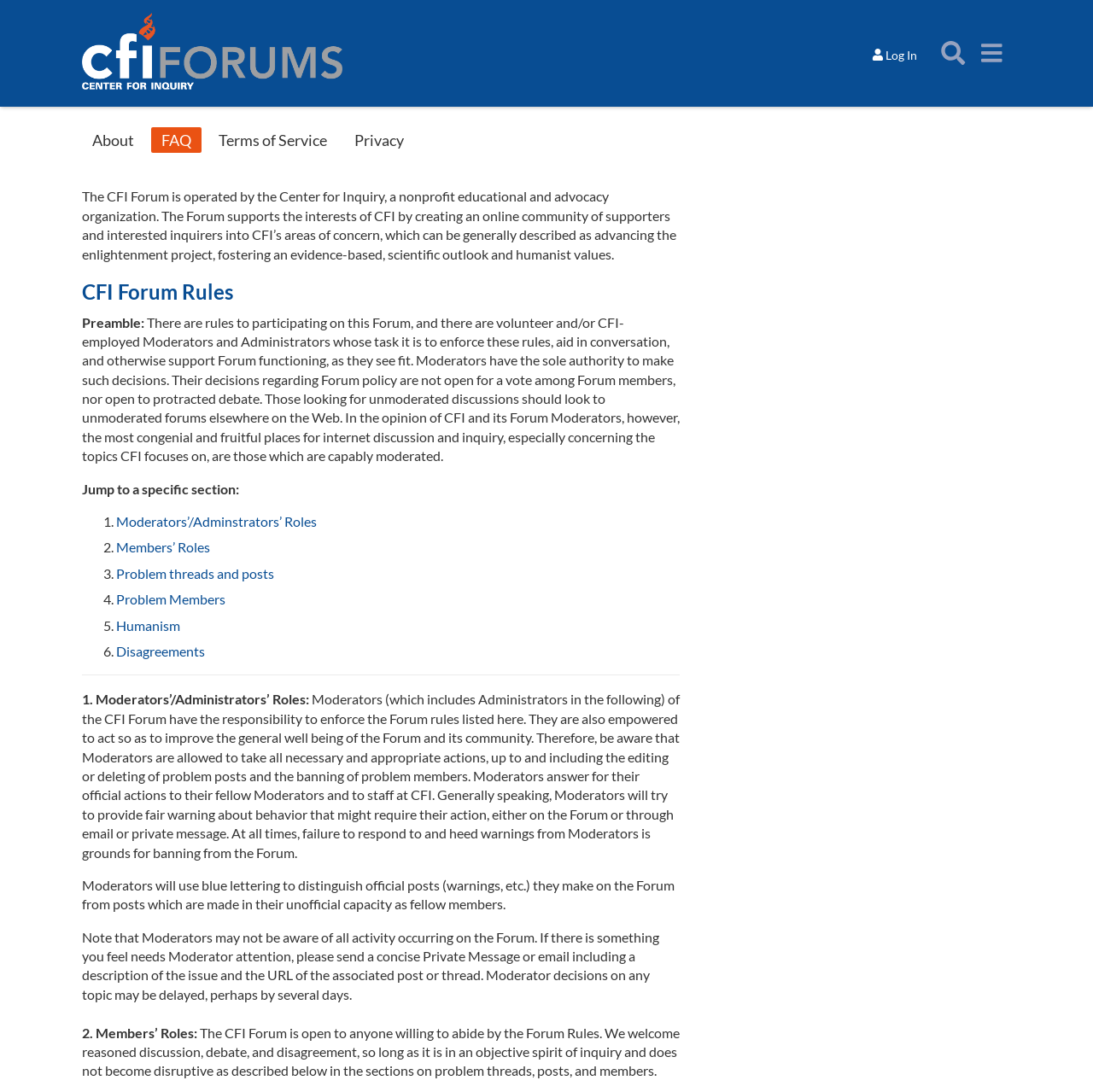What is the theme of the discussions on this forum?
Please use the image to provide an in-depth answer to the question.

Although the webpage does not explicitly state the theme of the discussions, the meta description suggests that the forum is a place for supporters of science, reason, and critical thinking. This implies that the discussions on the forum are likely to revolve around these topics.